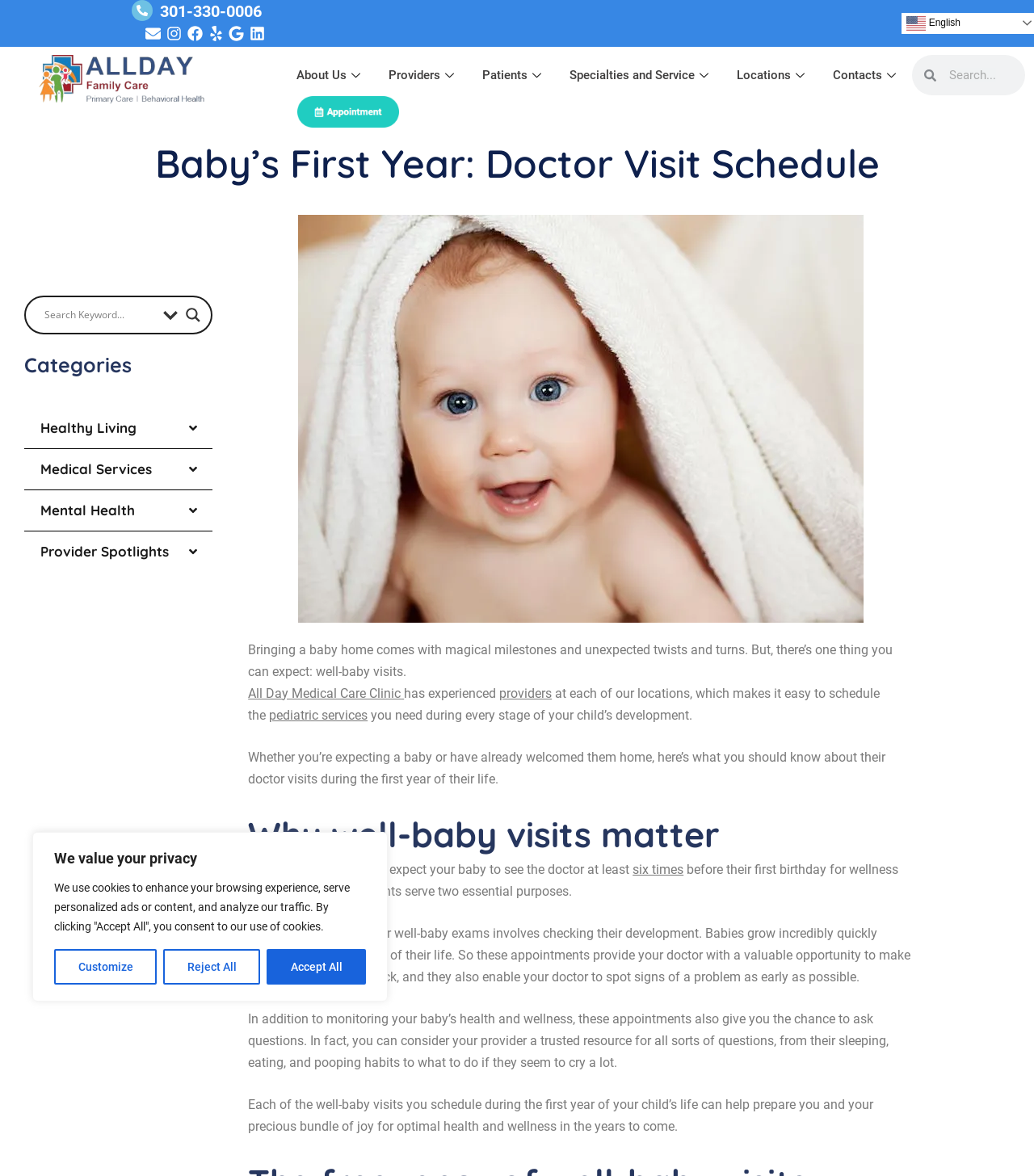Respond to the following query with just one word or a short phrase: 
What can you consider your provider as?

a trusted resource